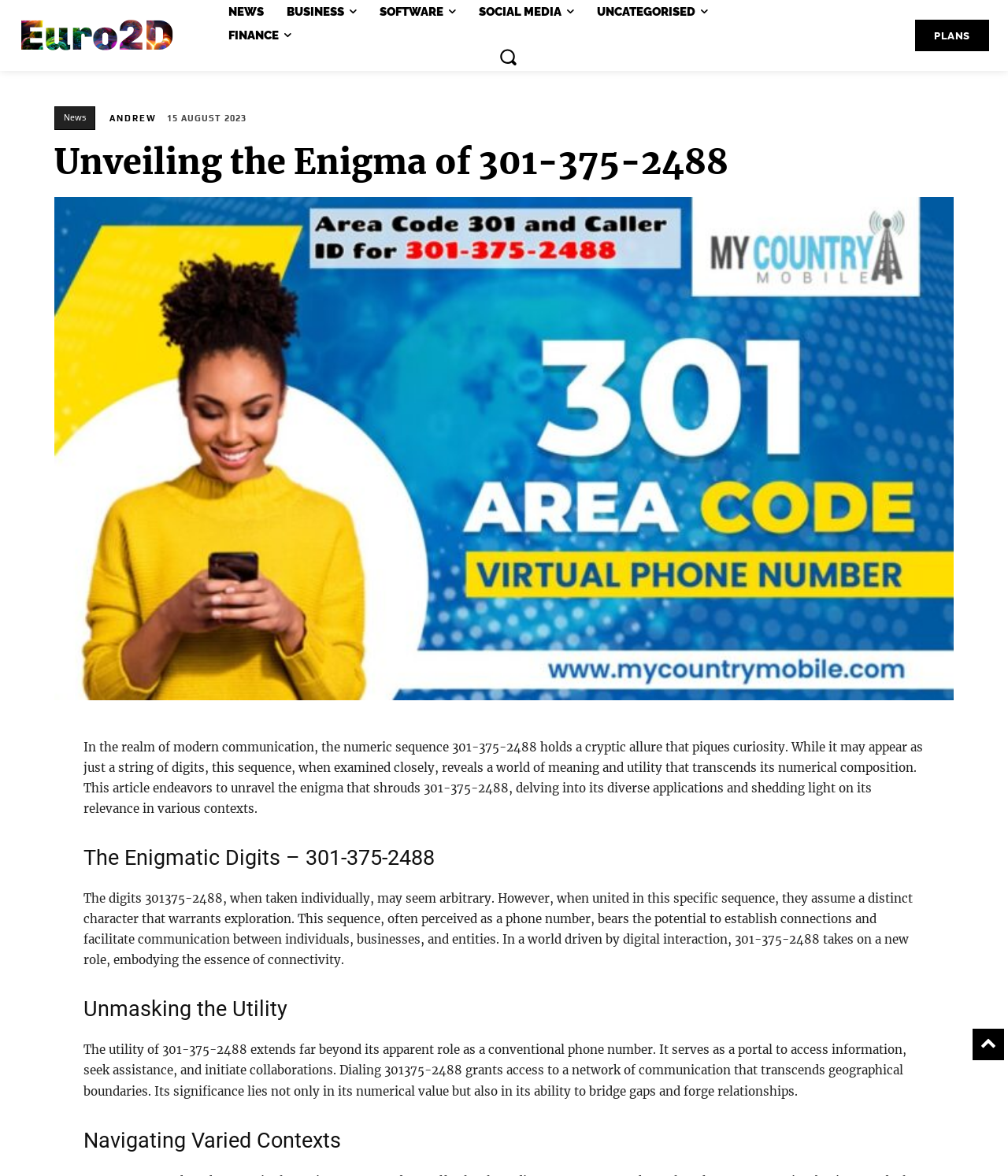Show the bounding box coordinates of the region that should be clicked to follow the instruction: "Go to NEWS page."

[0.217, 0.0, 0.271, 0.02]